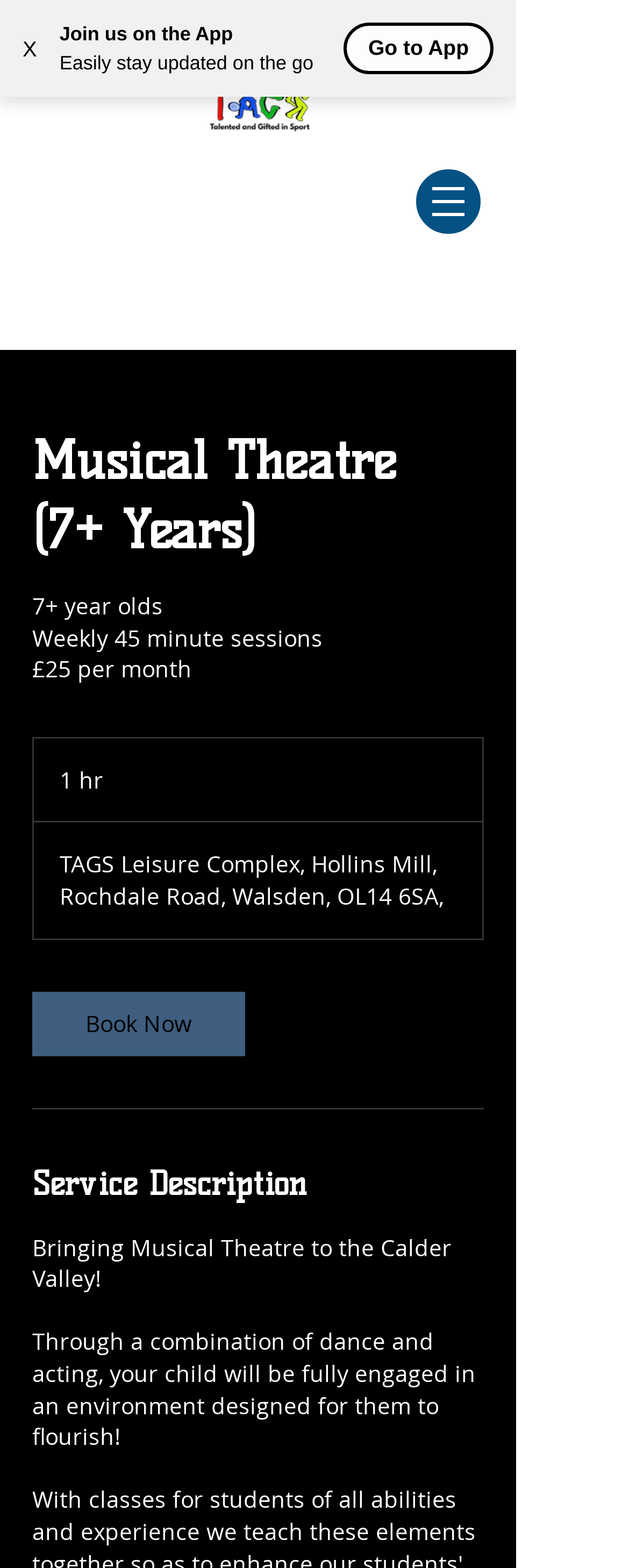What is the location of the TAGS Leisure Complex?
Look at the image and construct a detailed response to the question.

I found the answer by looking at the text 'TAGS Leisure Complex, Hollins Mill, Rochdale Road, Walsden, OL14 6SA' which provides the location of the complex.